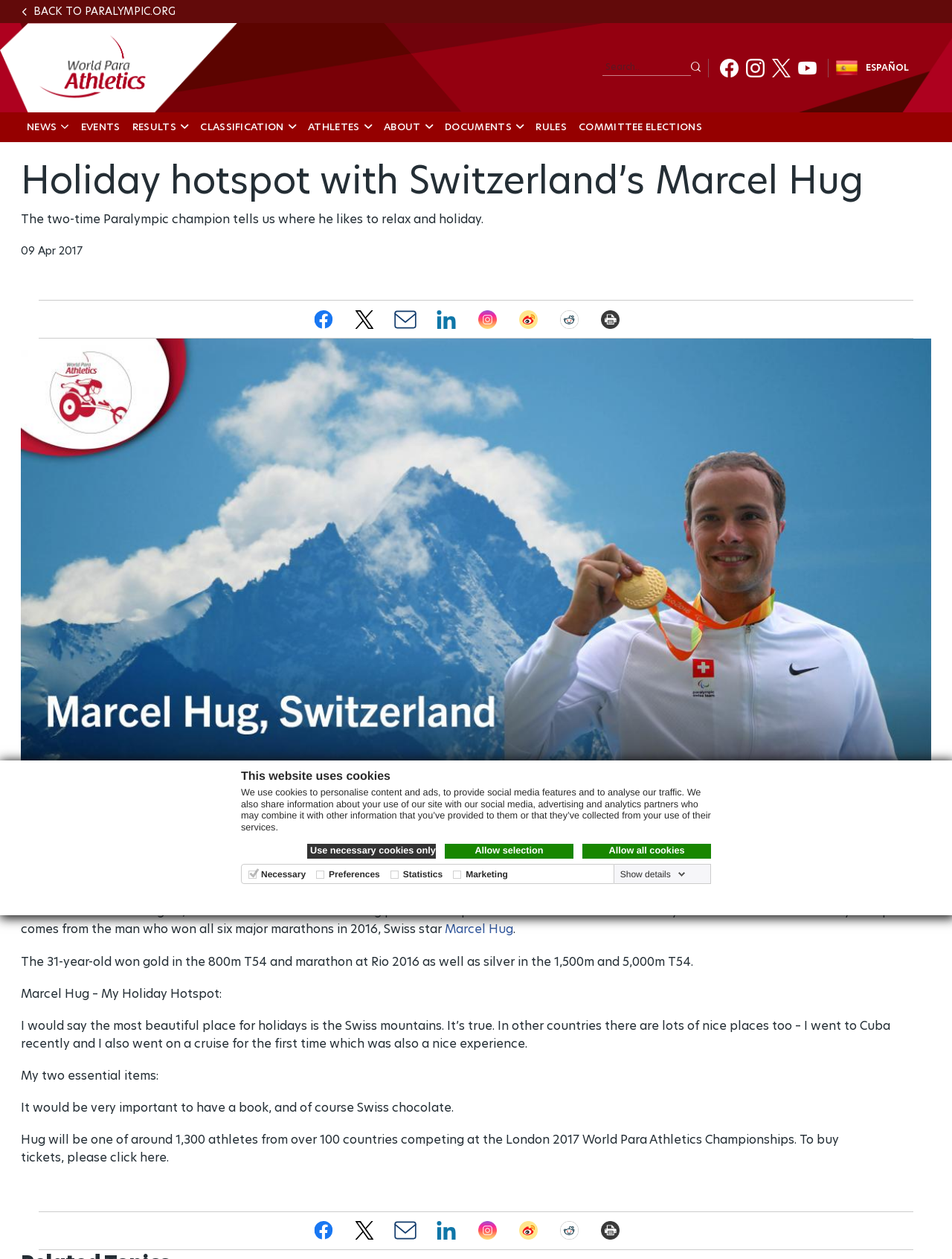Generate the text content of the main heading of the webpage.

Holiday hotspot with Switzerland’s Marcel Hug